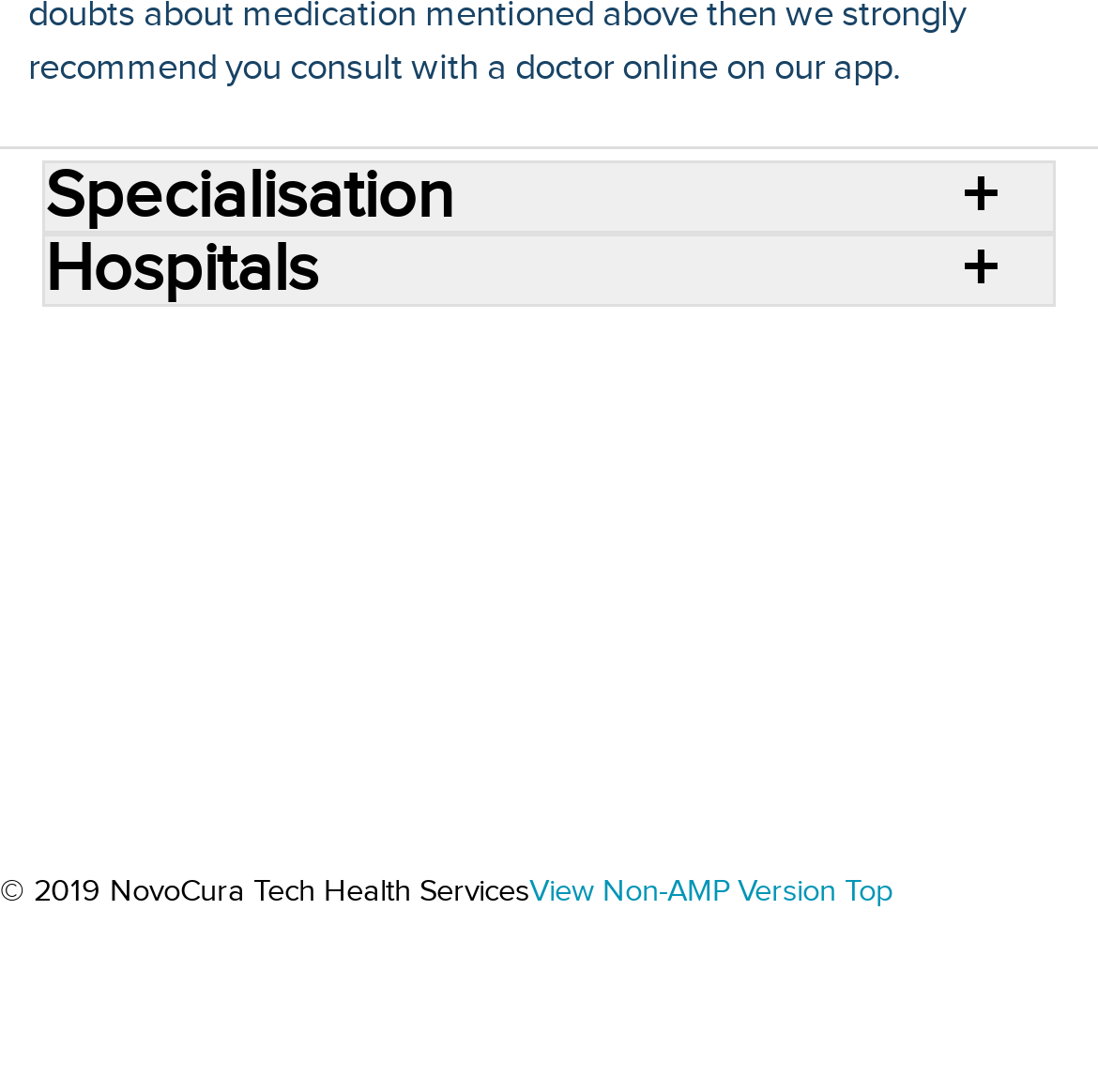Could you highlight the region that needs to be clicked to execute the instruction: "View Hospitals"?

[0.444, 0.319, 0.577, 0.36]